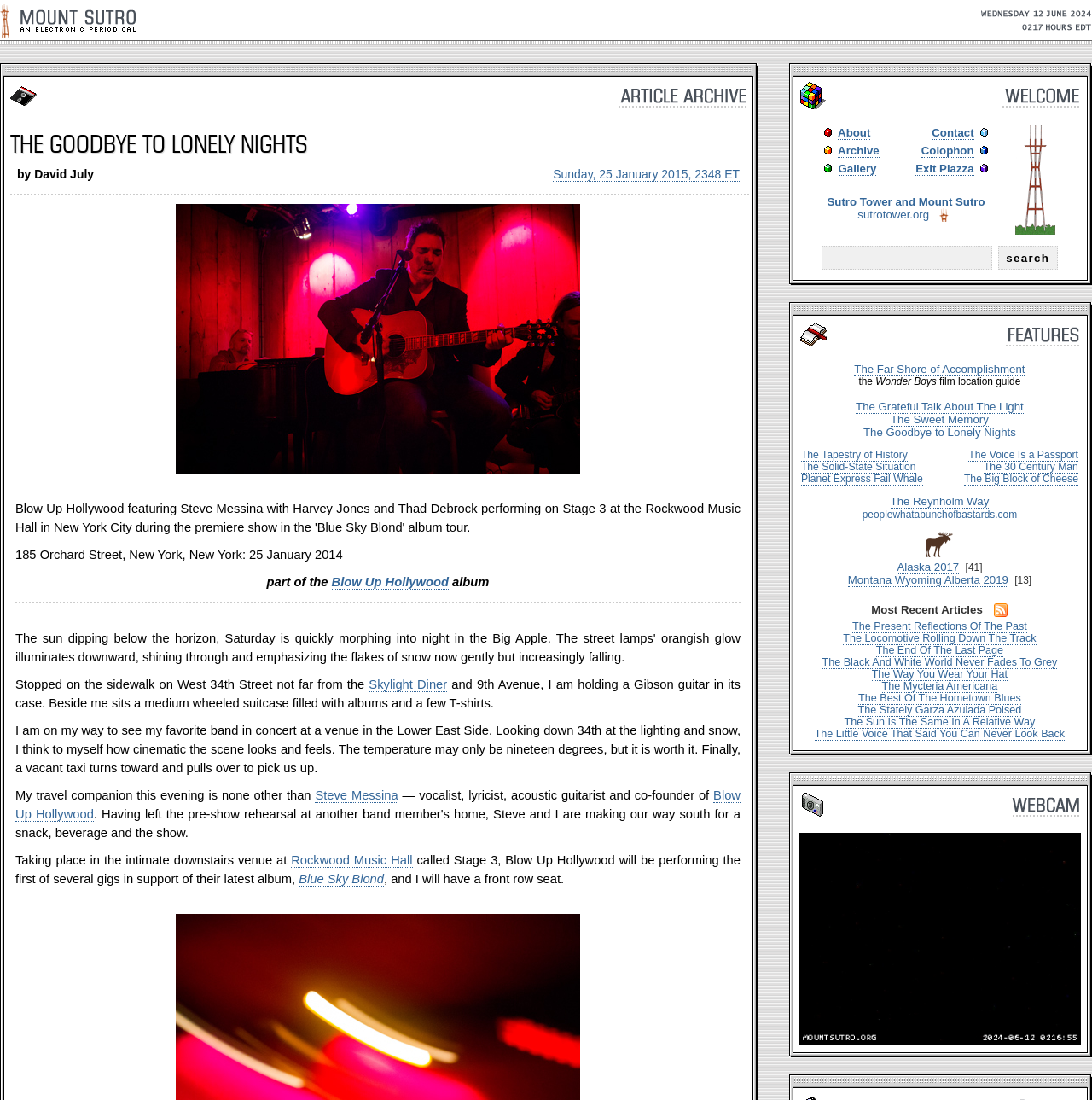Using the provided element description: "alt="Sutro Tower"", determine the bounding box coordinates of the corresponding UI element in the screenshot.

[0.93, 0.204, 0.967, 0.216]